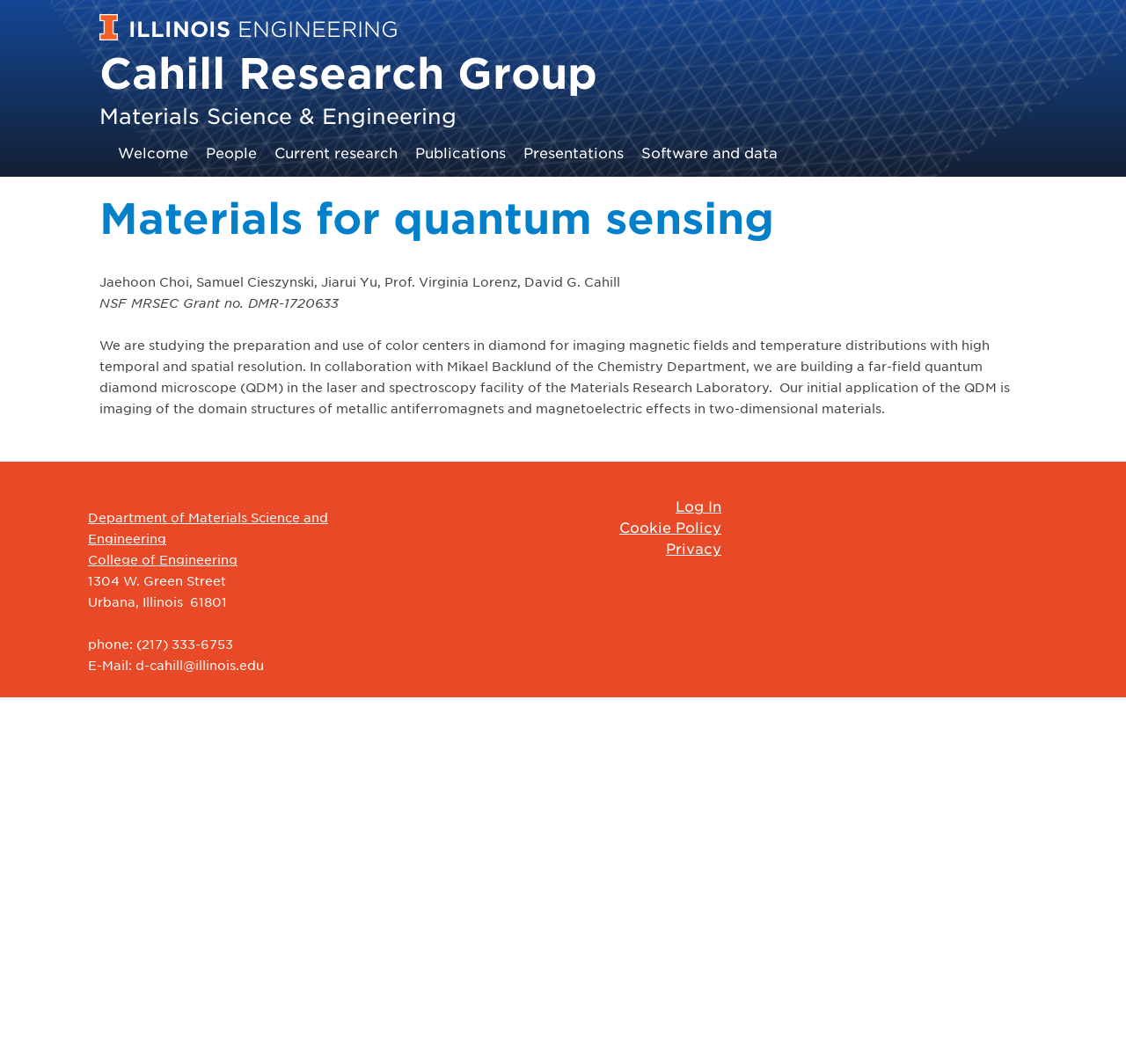What is the name of the research group?
Refer to the image and provide a detailed answer to the question.

I found the answer by looking at the heading element with the text 'Cahill Research Group' which is a child of the root element.